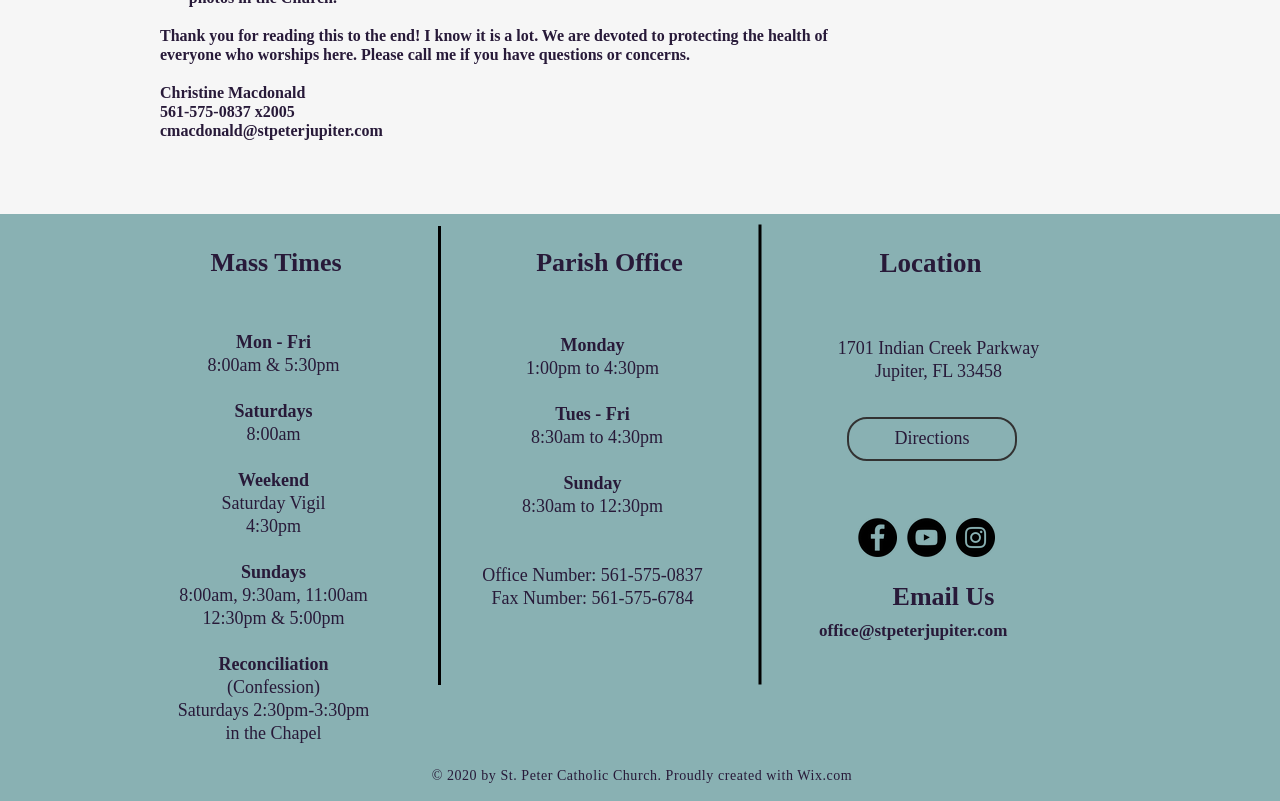Please find the bounding box coordinates of the section that needs to be clicked to achieve this instruction: "Call the Parish Office".

[0.469, 0.705, 0.549, 0.73]